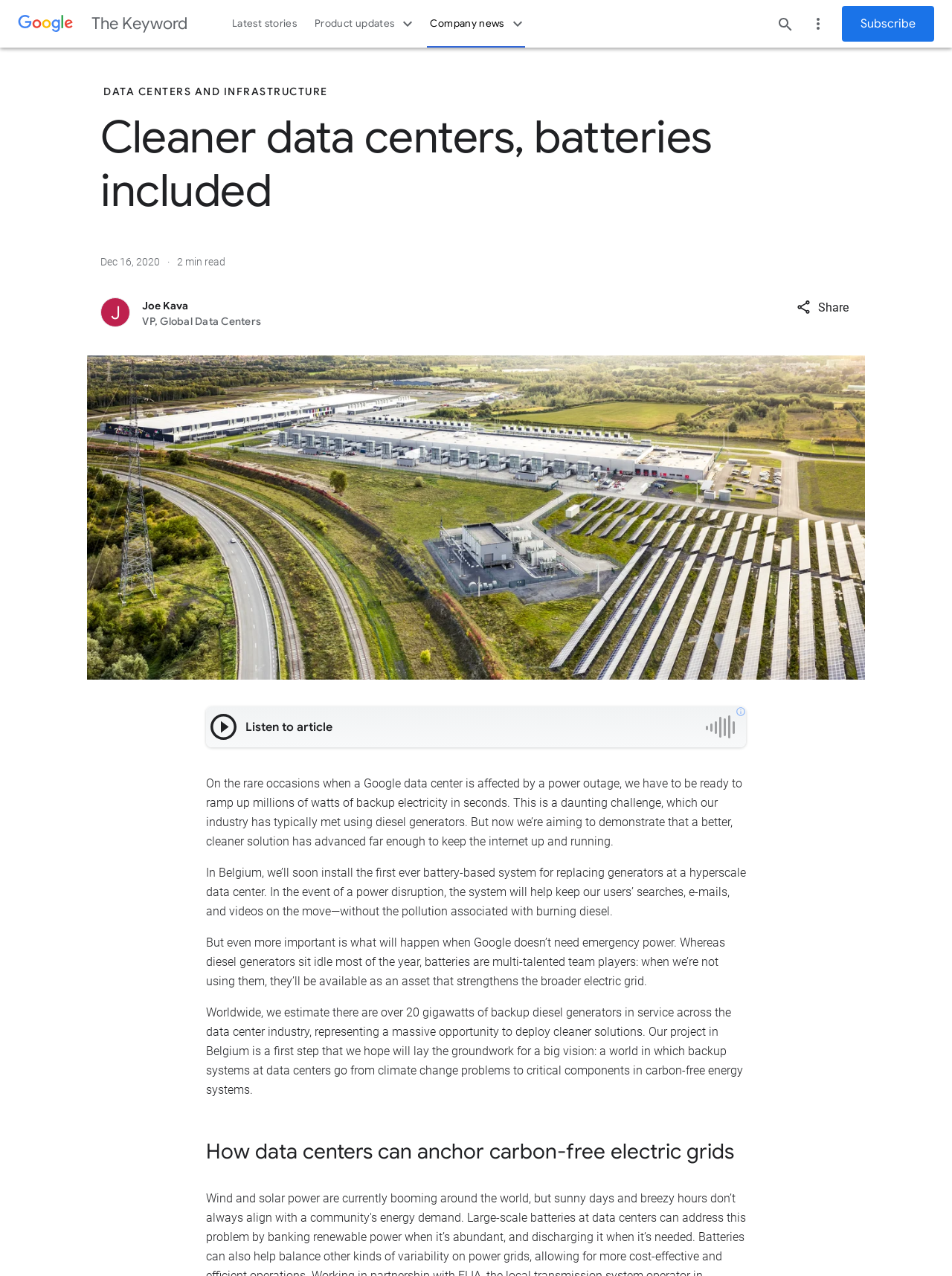Determine the bounding box coordinates for the area that should be clicked to carry out the following instruction: "Subscribe to the newsletter".

[0.884, 0.005, 0.981, 0.032]